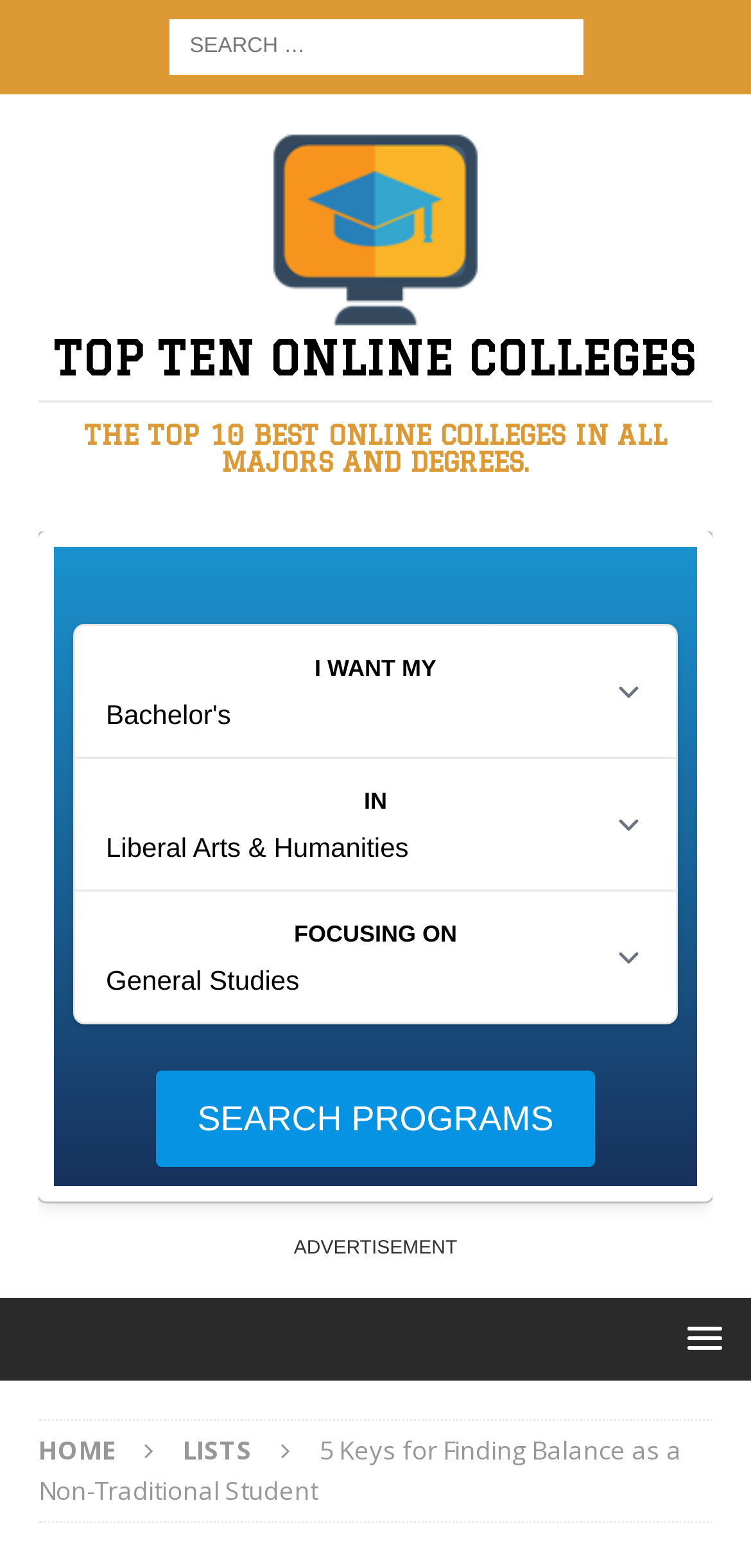Please find and give the text of the main heading on the webpage.

5 Keys for Finding Balance as a Non-Traditional Student